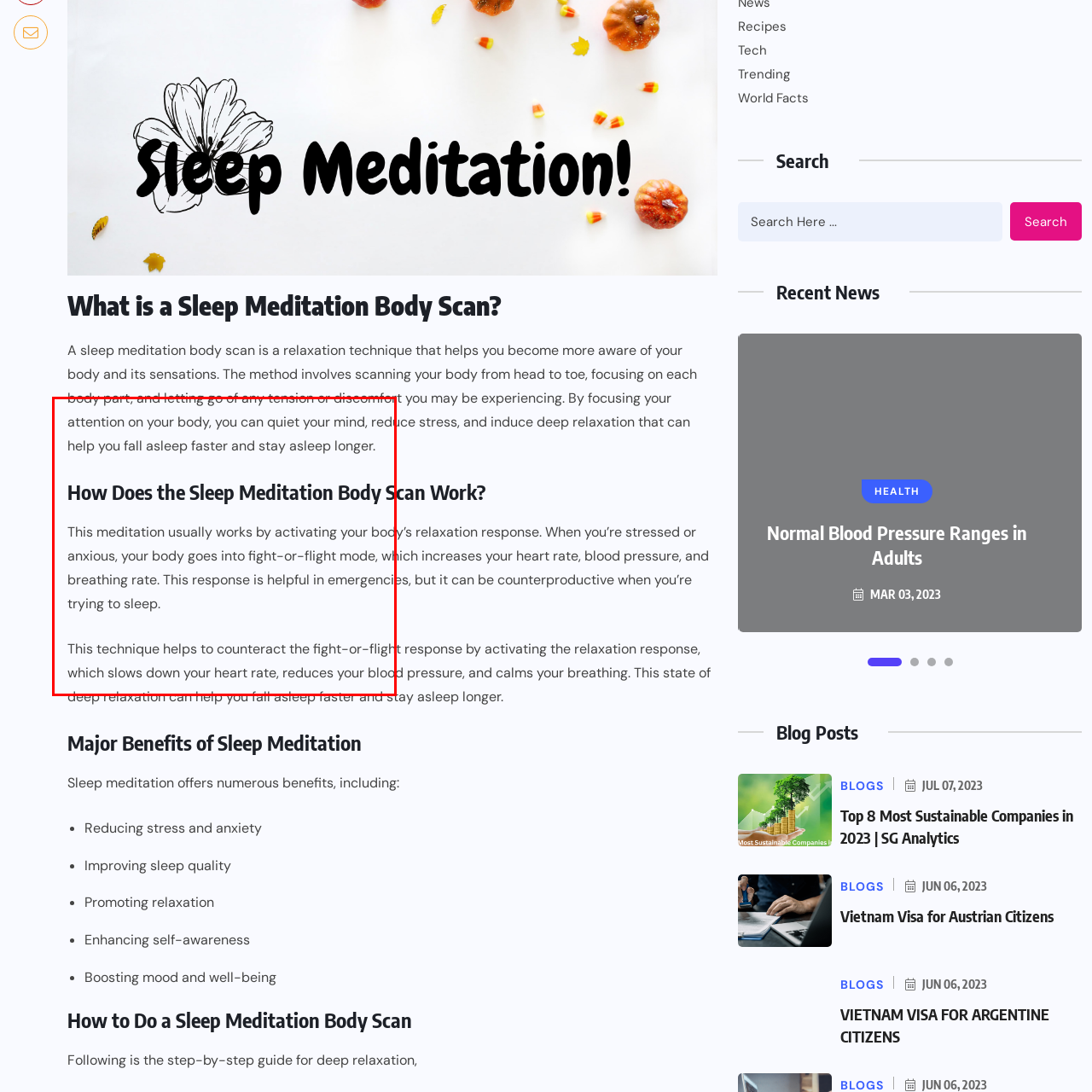Using the image highlighted in the red border, answer the following question concisely with a word or phrase:
Is the webpage focused on a single topic?

No